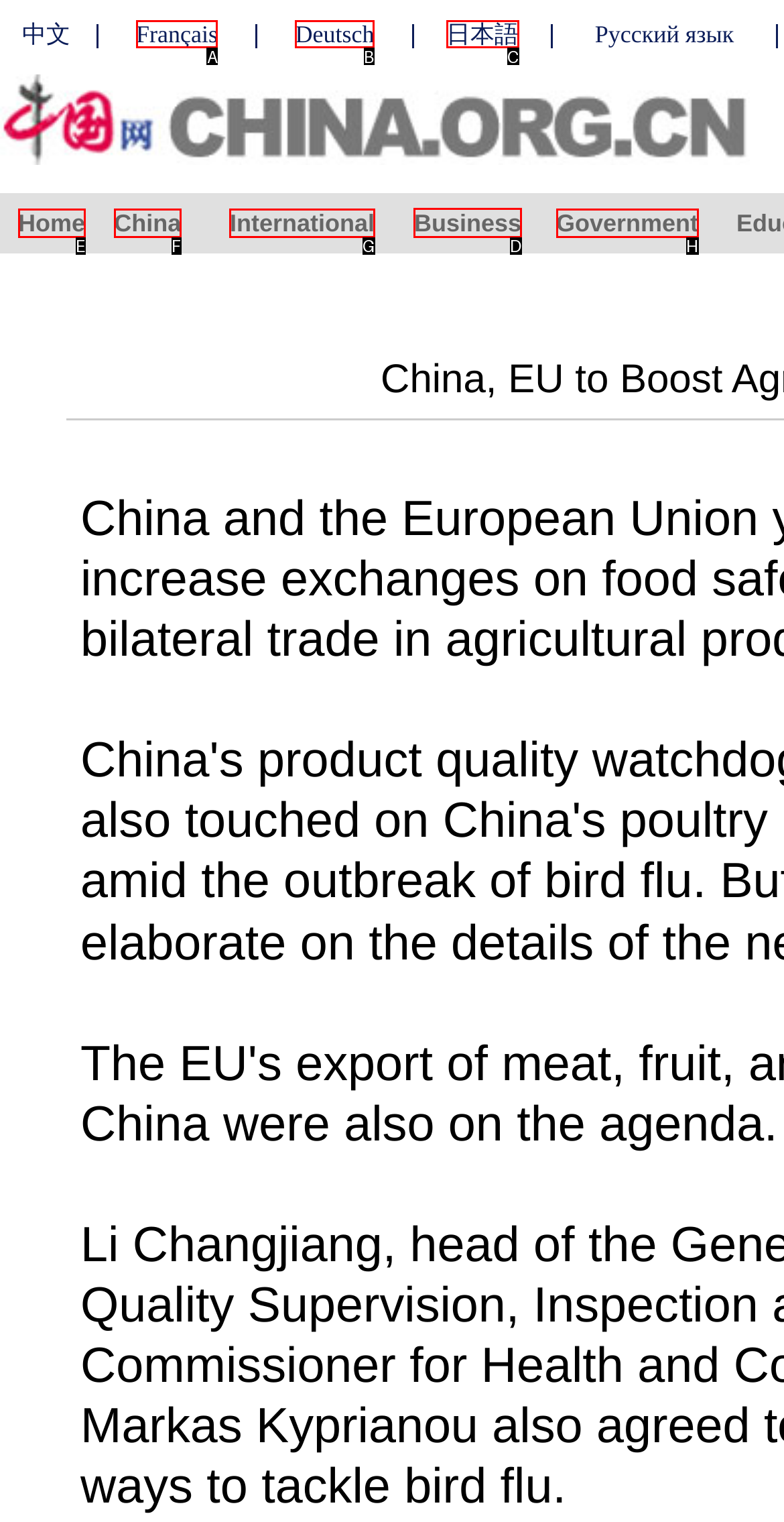Identify which HTML element should be clicked to fulfill this instruction: Explore Business news Reply with the correct option's letter.

D